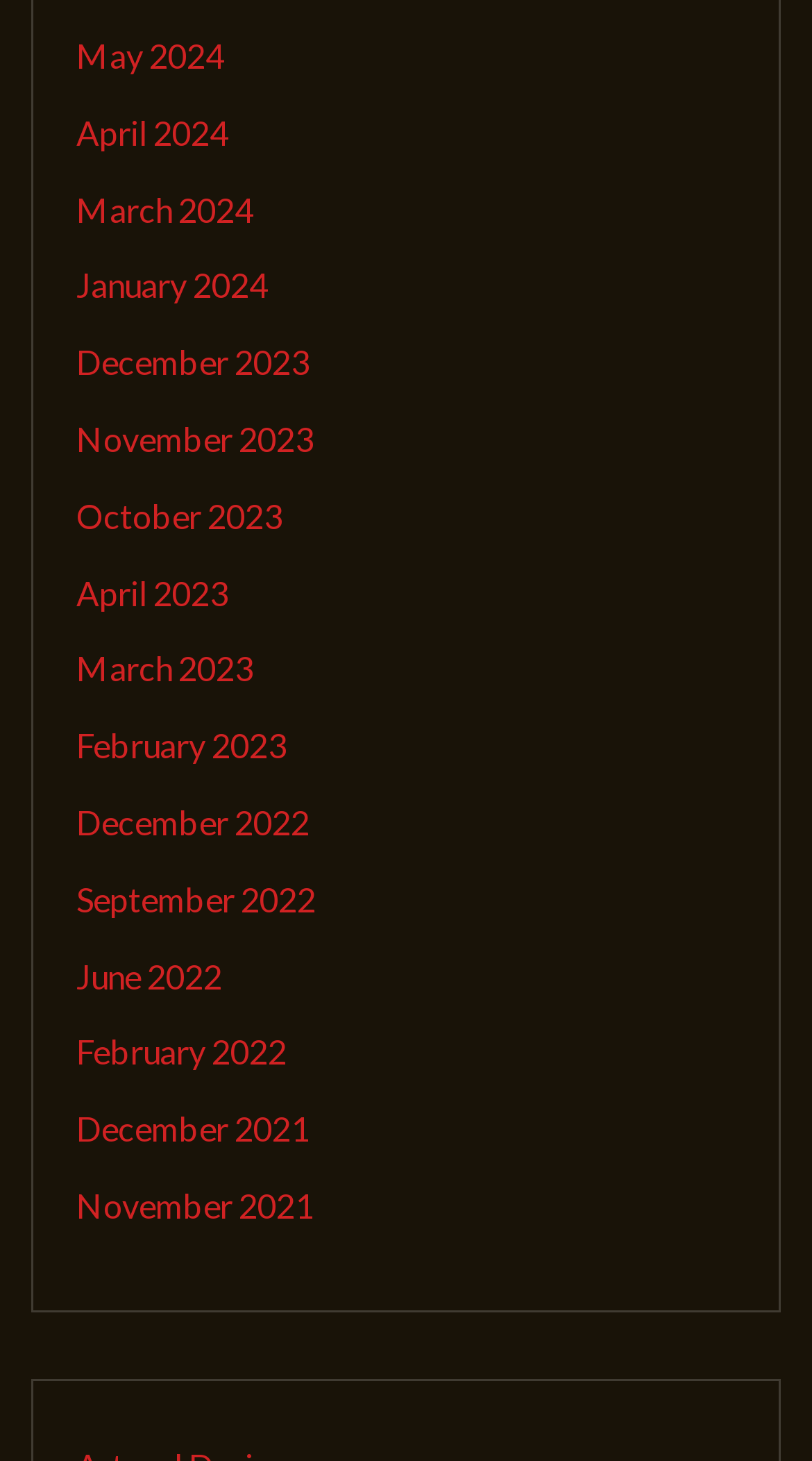Use a single word or phrase to respond to the question:
What is the earliest month available?

December 2021